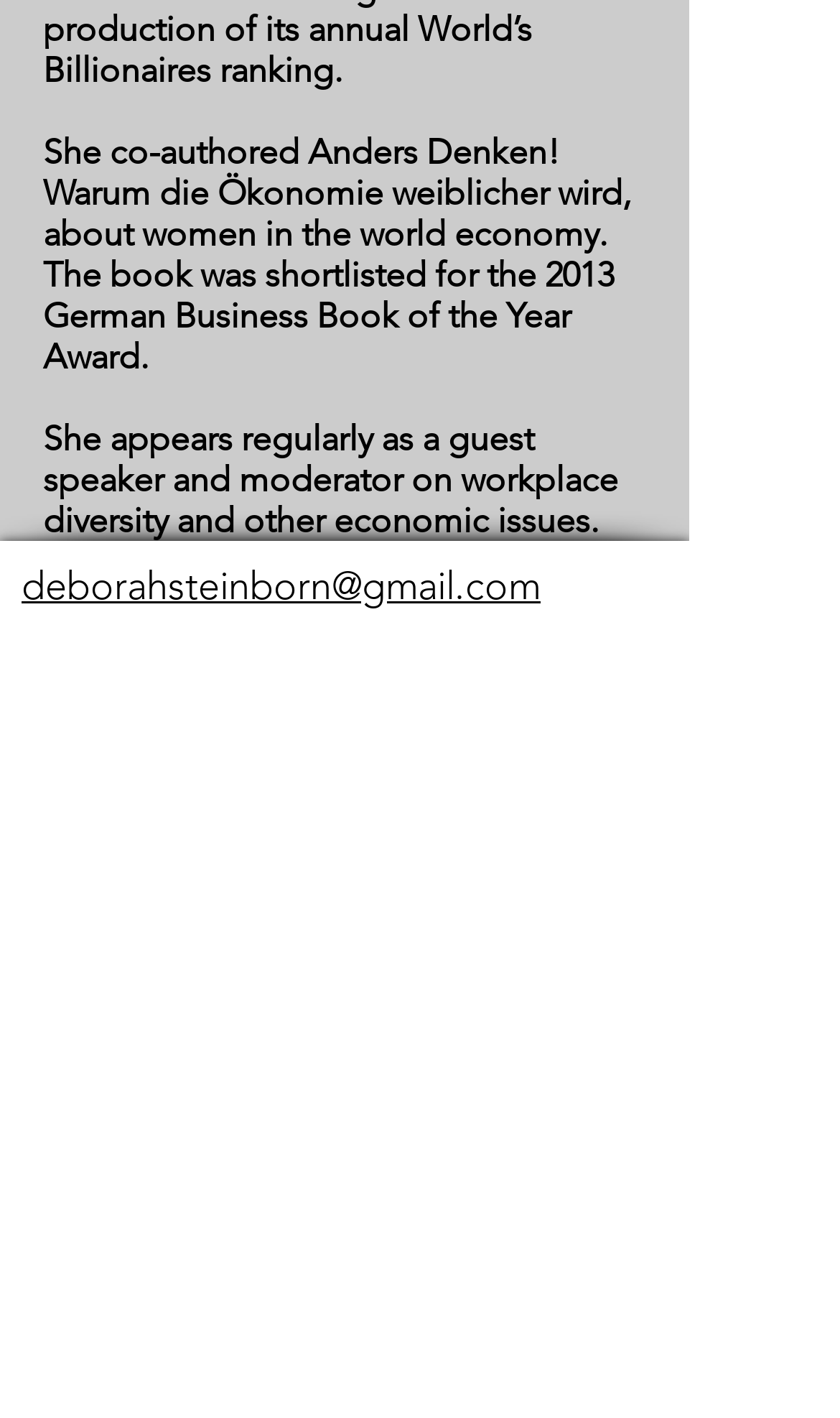What is the copyright year of the webpage?
Refer to the image and give a detailed answer to the question.

The copyright year can be found in the StaticText element at the bottom of the webpage, which states '© 2021 Deborah Steinborn', indicating that the webpage's copyright year is 2021.